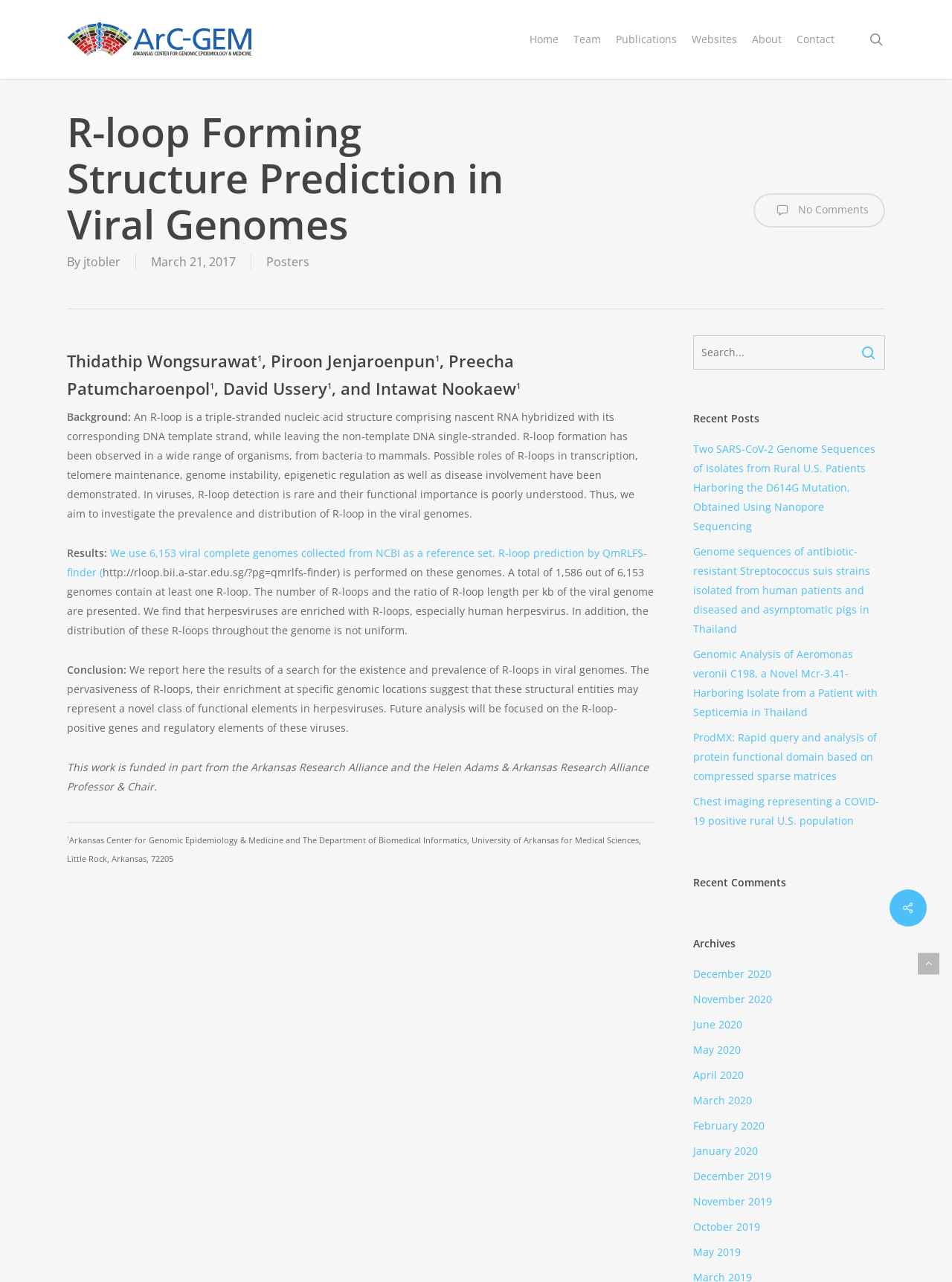Please identify the bounding box coordinates of where to click in order to follow the instruction: "View the 'Recent Posts'".

[0.728, 0.317, 0.93, 0.336]